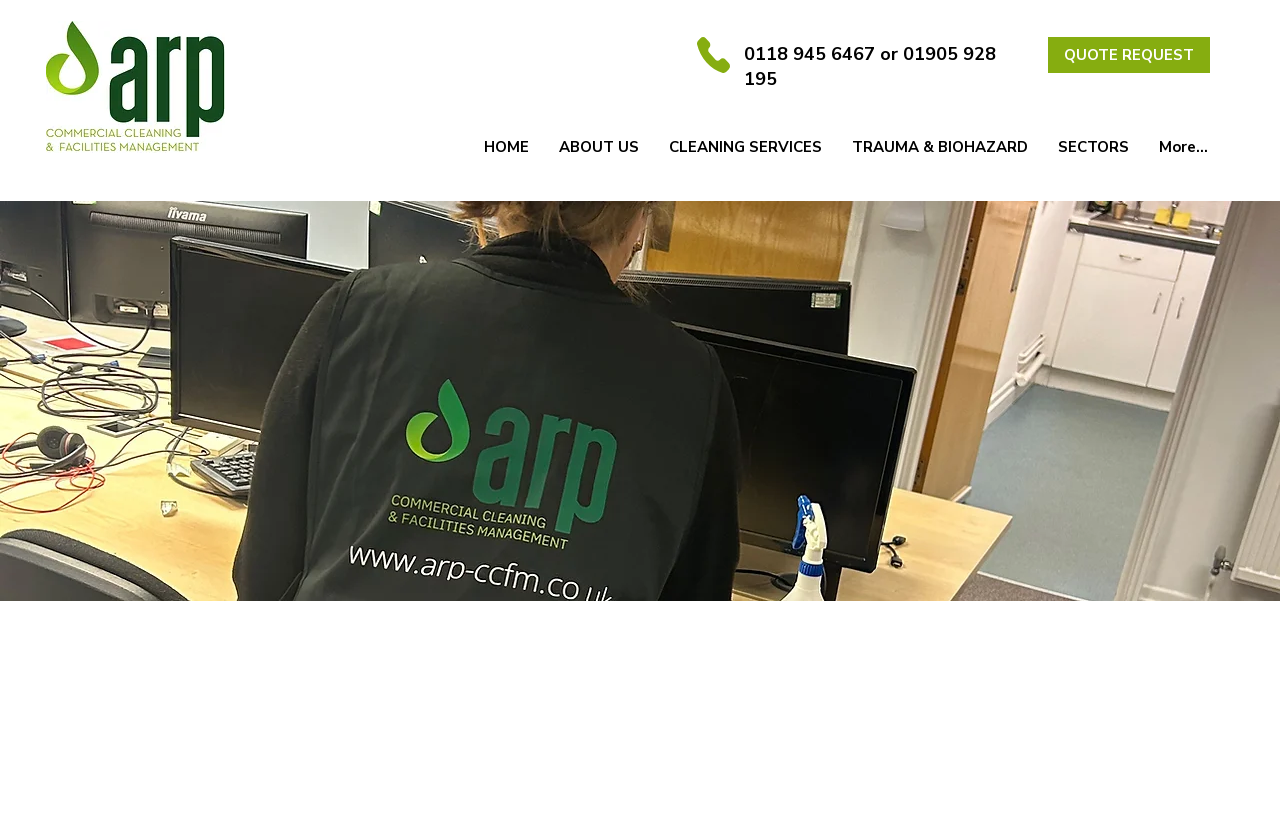Determine the bounding box coordinates for the UI element described. Format the coordinates as (top-left x, top-left y, bottom-right x, bottom-right y) and ensure all values are between 0 and 1. Element description: TRAUMA & BIOHAZARD

[0.654, 0.157, 0.815, 0.201]